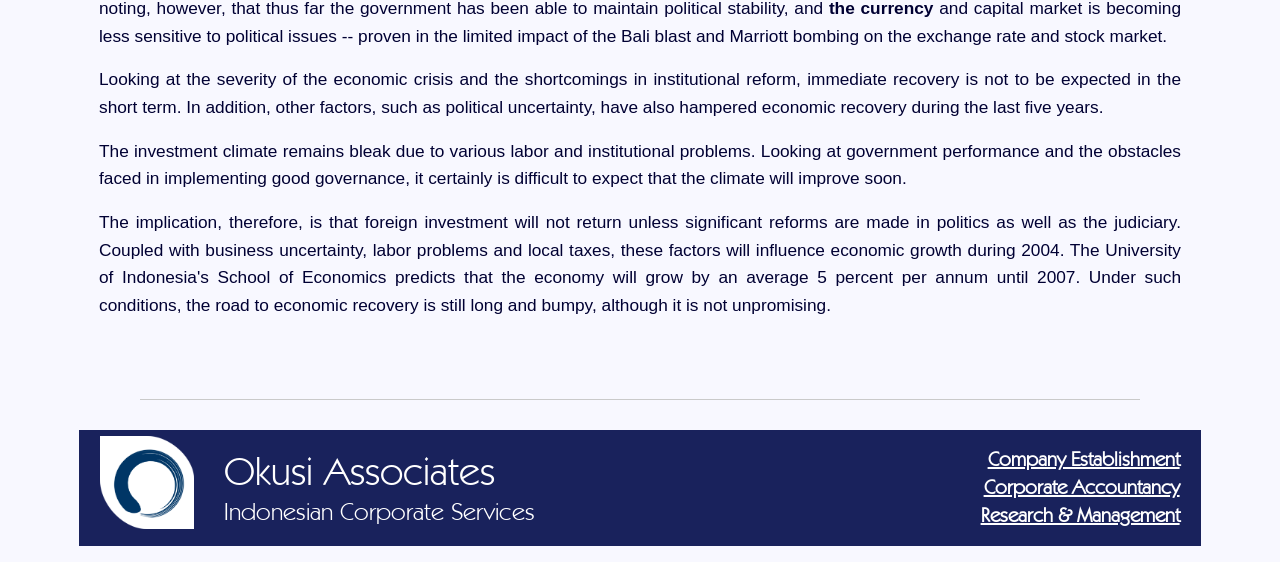What is the topic of the text at the top?
Observe the image and answer the question with a one-word or short phrase response.

Economic crisis